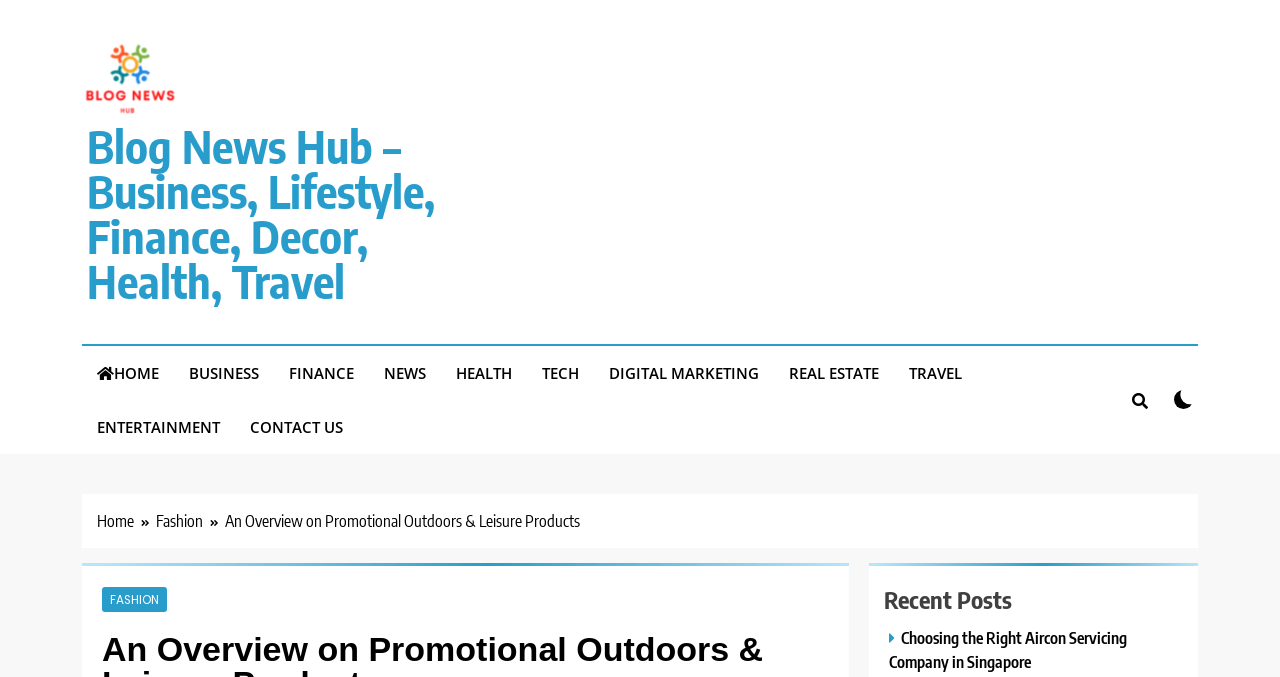What is the purpose of the checkbox icon?
Provide a fully detailed and comprehensive answer to the question.

The checkbox icon is present on the webpage, but its purpose is unclear without further context. It might be used for selecting or deselecting an option, but its exact function is not specified.